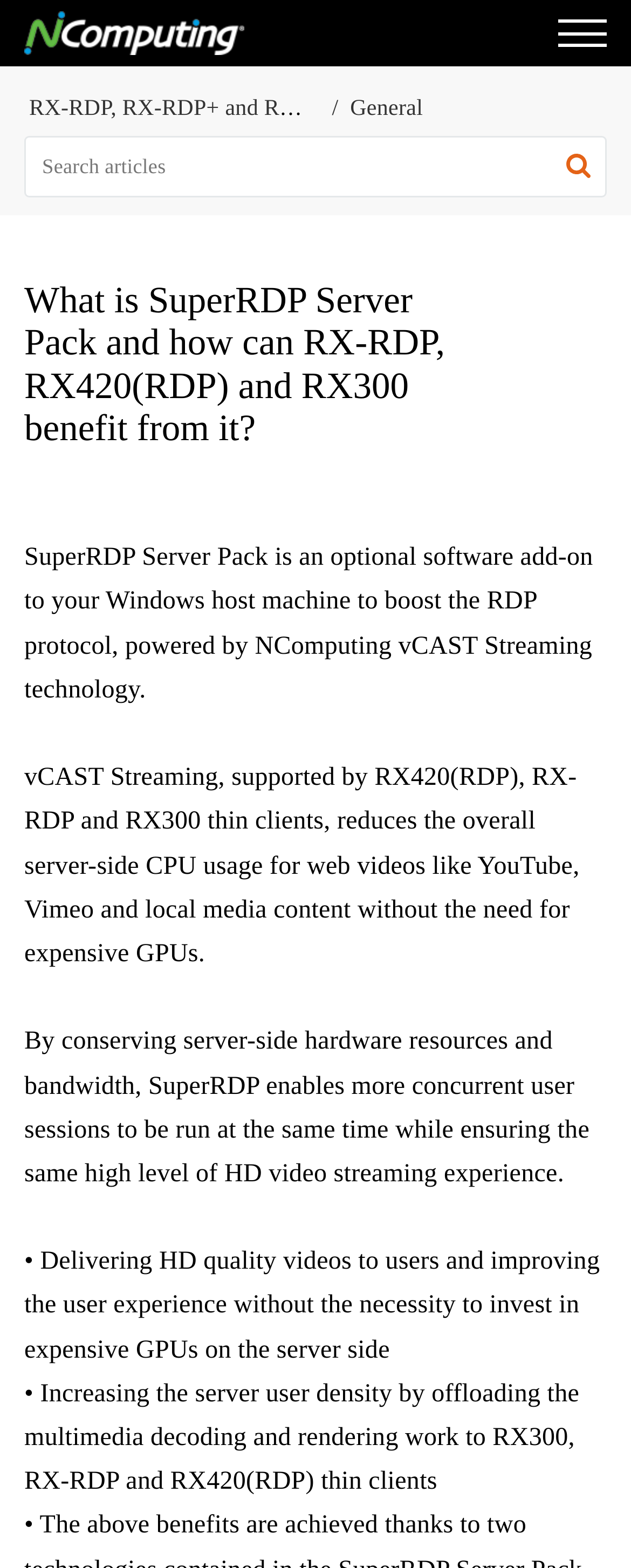What is the purpose of the search bar?
Please provide a detailed answer to the question.

The search bar on the webpage allows users to search for articles, as indicated by the placeholder text 'Search articles' in the textbox.